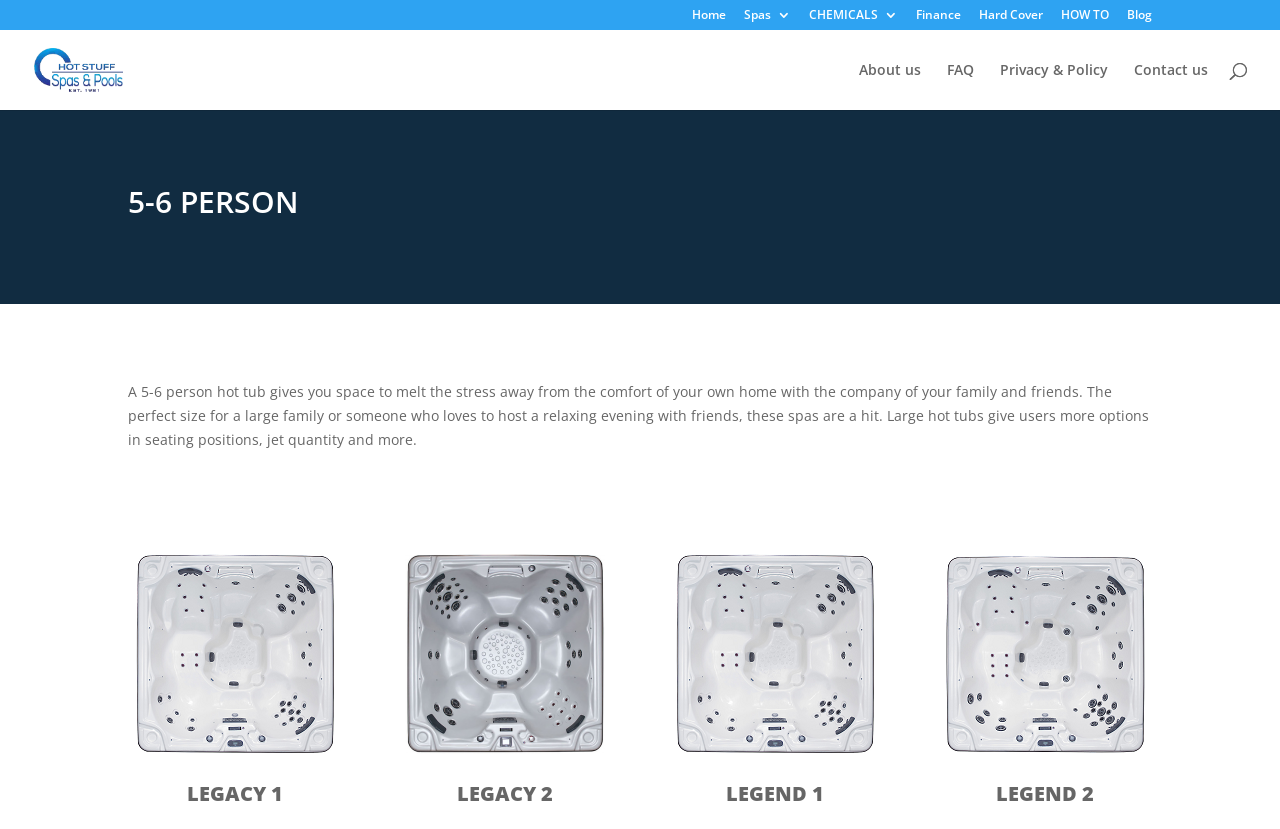Can you look at the image and give a comprehensive answer to the question:
What are the names of the hot tub models mentioned?

I found the names of the hot tub models mentioned in the text, which are LEGACY 1, LEGACY 2, LEGEND 1, and LEGEND 2, indicating different models of hot tubs.